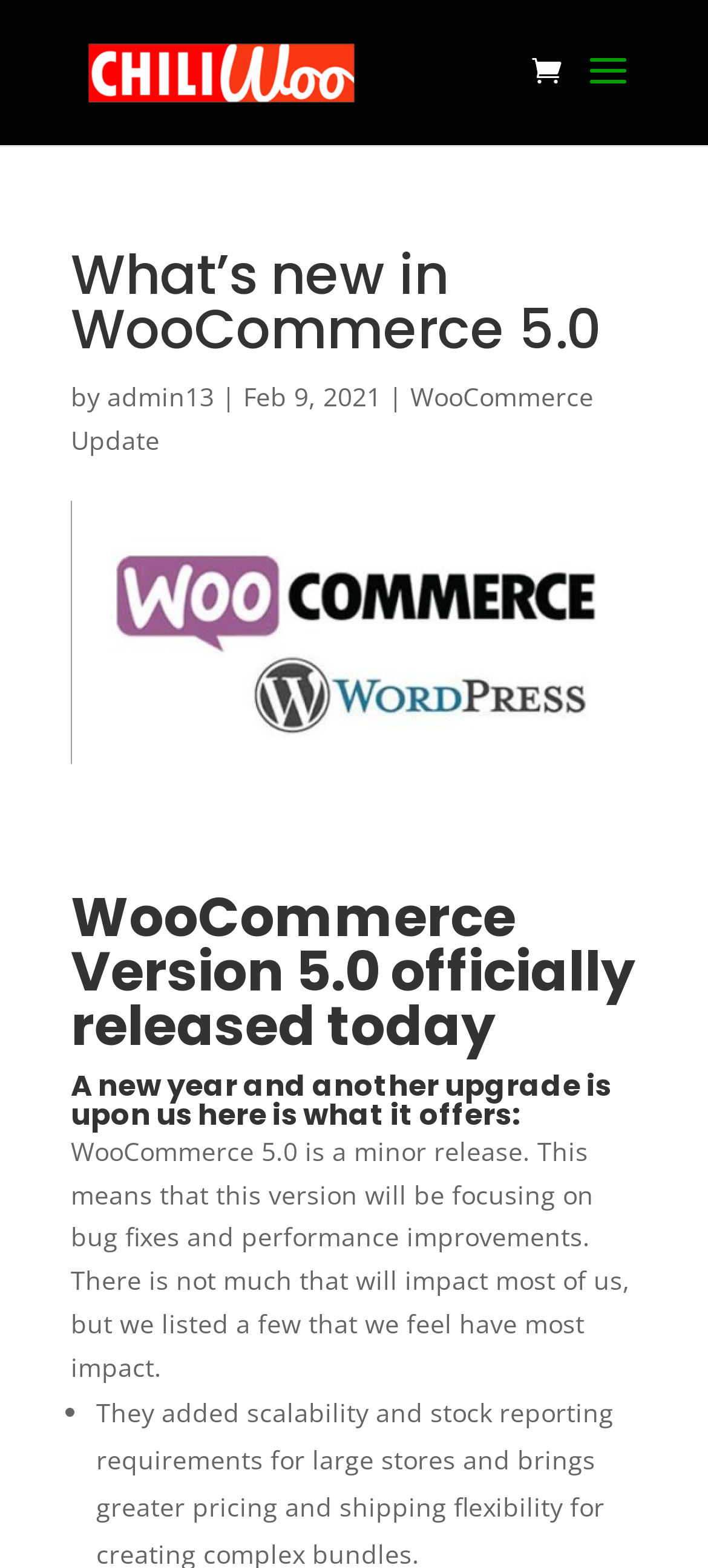What is the release date of WooCommerce 5.0?
Please provide a comprehensive answer based on the contents of the image.

I found the release date by looking at the text 'Feb 9, 2021' which is located below the author's name and above the main content of the webpage.